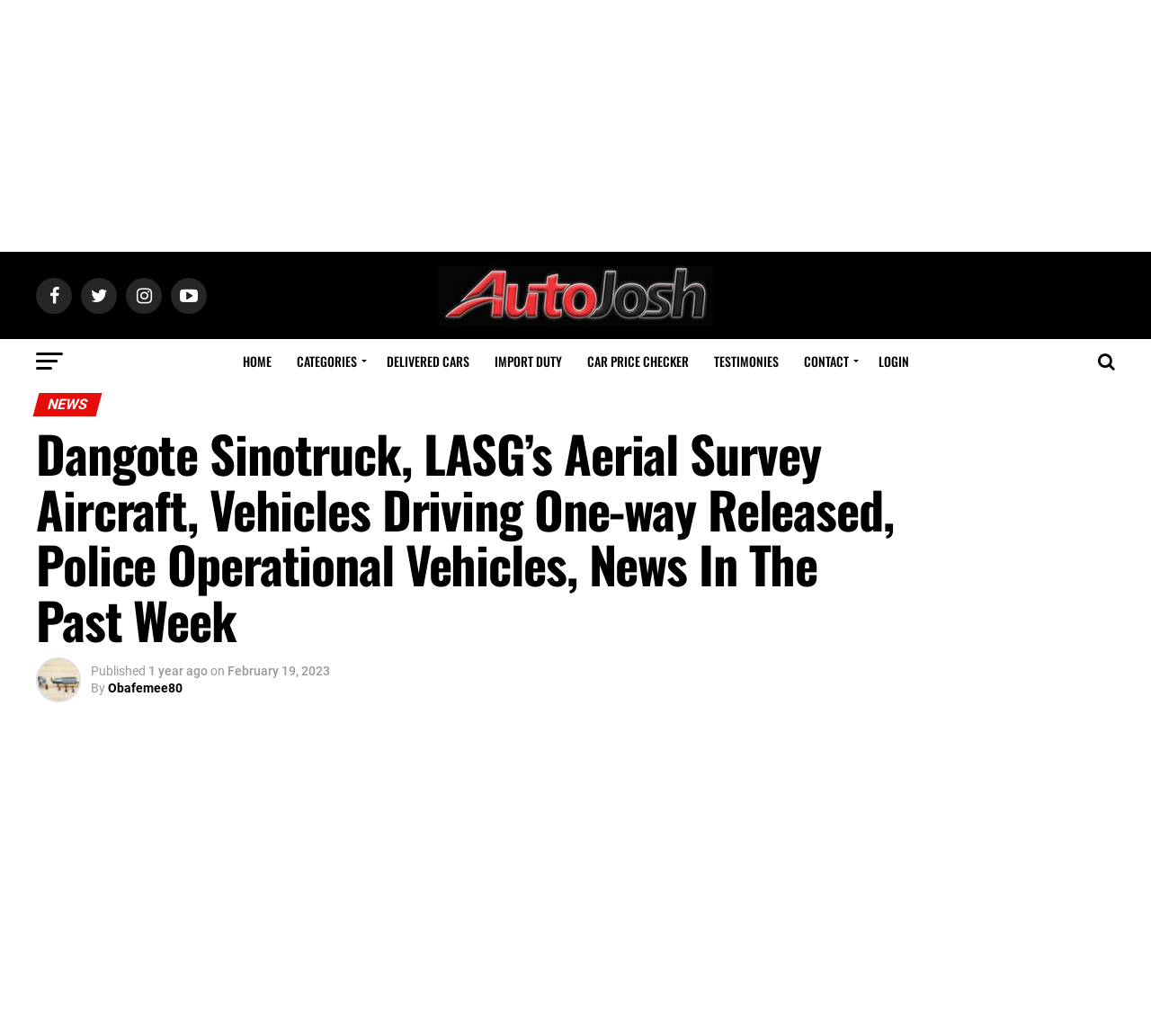Please determine the bounding box coordinates, formatted as (top-left x, top-left y, bottom-right x, bottom-right y), with all values as floating point numbers between 0 and 1. Identify the bounding box of the region described as: Delivered Cars

[0.326, 0.327, 0.417, 0.371]